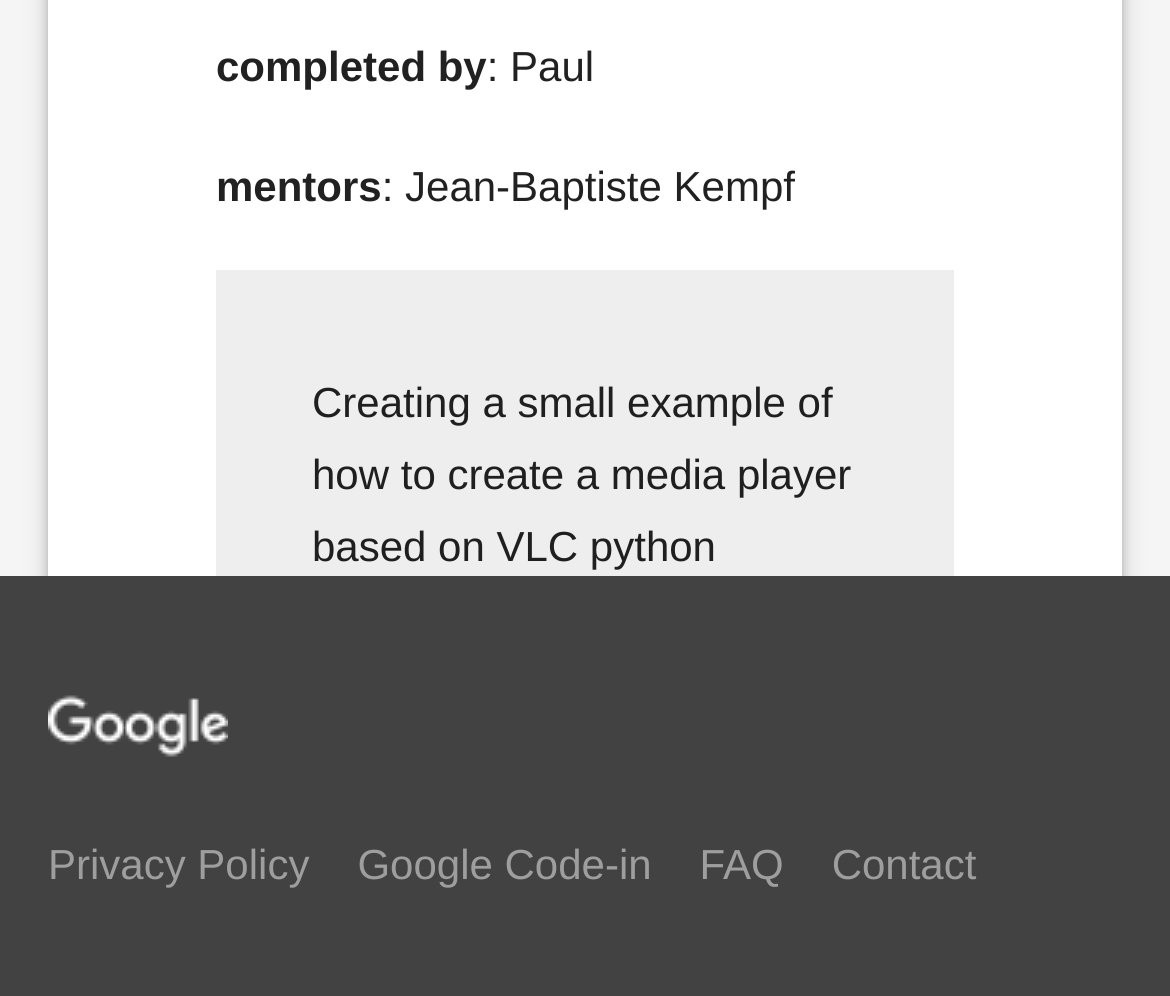Provide the bounding box coordinates for the UI element described in this sentence: "Contact". The coordinates should be four float values between 0 and 1, i.e., [left, top, right, bottom].

[0.711, 0.843, 0.835, 0.892]